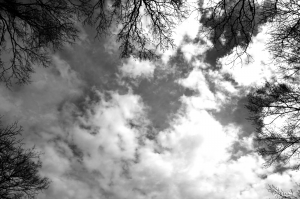Give a thorough caption of the image, focusing on all visible elements.

The image titled "Gothic Atmosphere" captures a striking black-and-white aerial view of a cloudy sky framed by the intricate silhouettes of bare tree branches. The composition emphasizes the contrast between the dark, gnarled limbs of the trees and the soft, swirling clouds that loom above. This atmospheric scene evokes a sense of drama and introspection, inviting viewers to contemplate the interplay of nature and emotion. The lack of color accentuates the textures and patterns in both the branches and the clouds, enhancing the overall mood of quiet reflection and mystery.